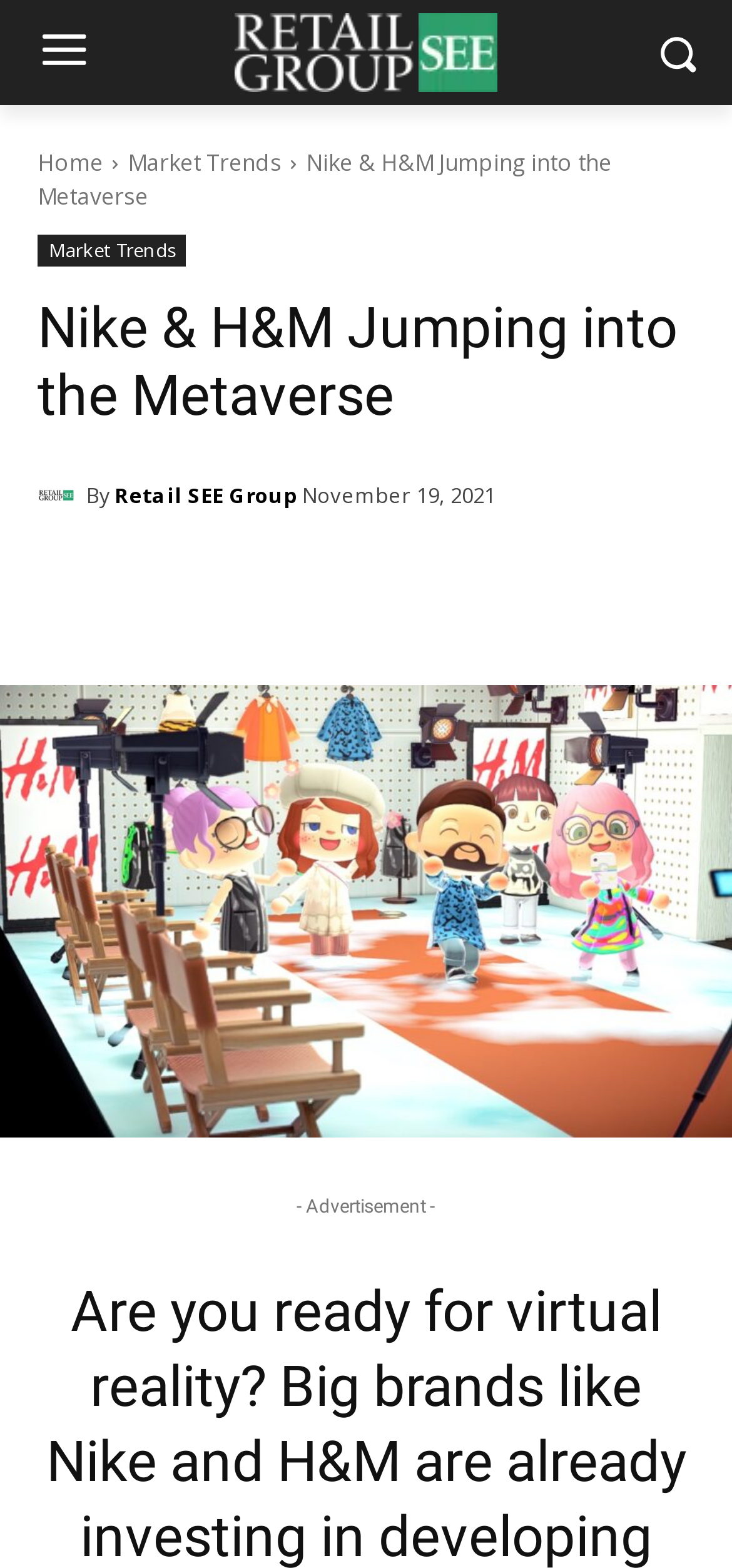Locate the UI element described by veganfoodshare and provide its bounding box coordinates. Use the format (top-left x, top-left y, bottom-right x, bottom-right y) with all values as floating point numbers between 0 and 1.

None